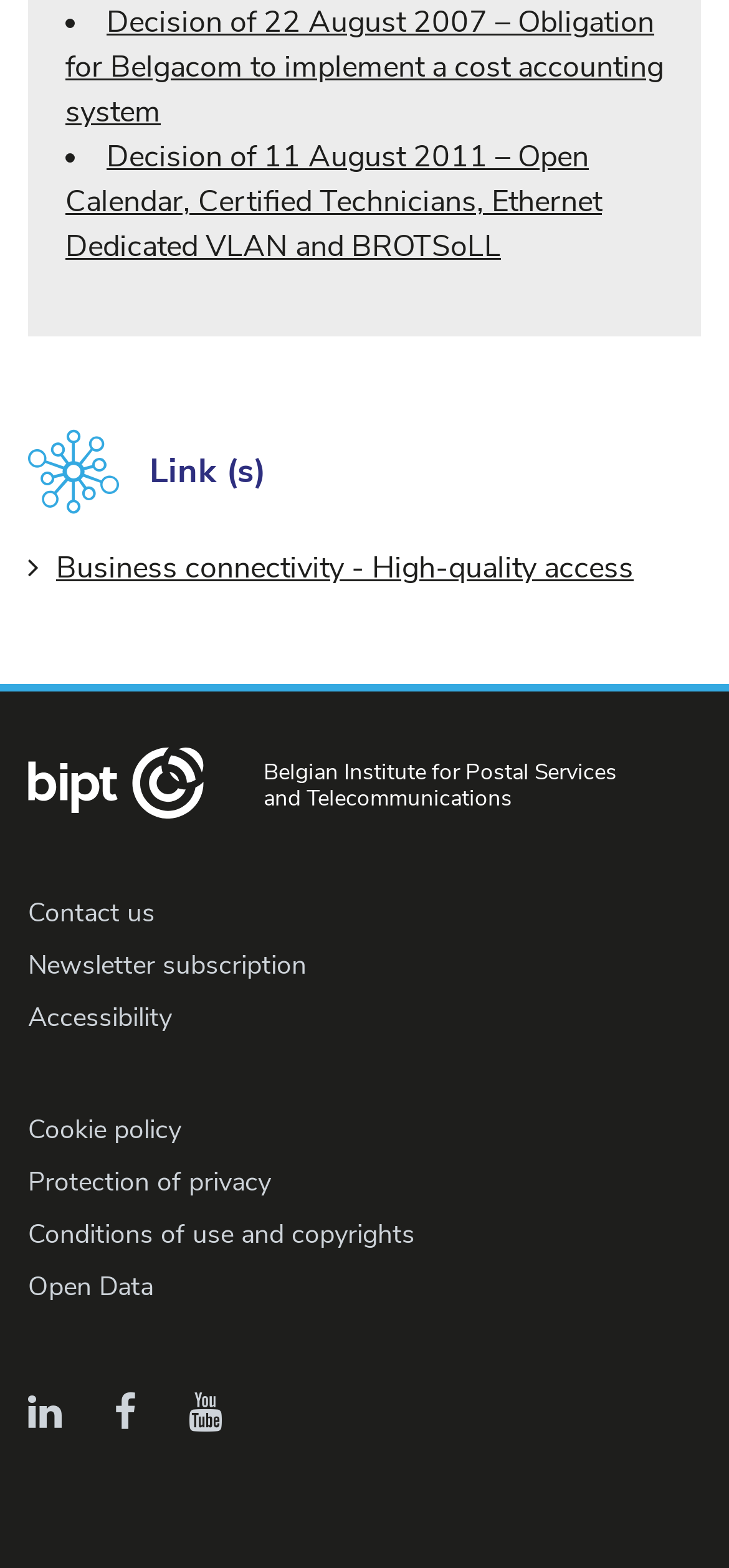Identify the bounding box coordinates of the area that should be clicked in order to complete the given instruction: "Visit BIPT on LinkedIn". The bounding box coordinates should be four float numbers between 0 and 1, i.e., [left, top, right, bottom].

[0.038, 0.885, 0.085, 0.918]